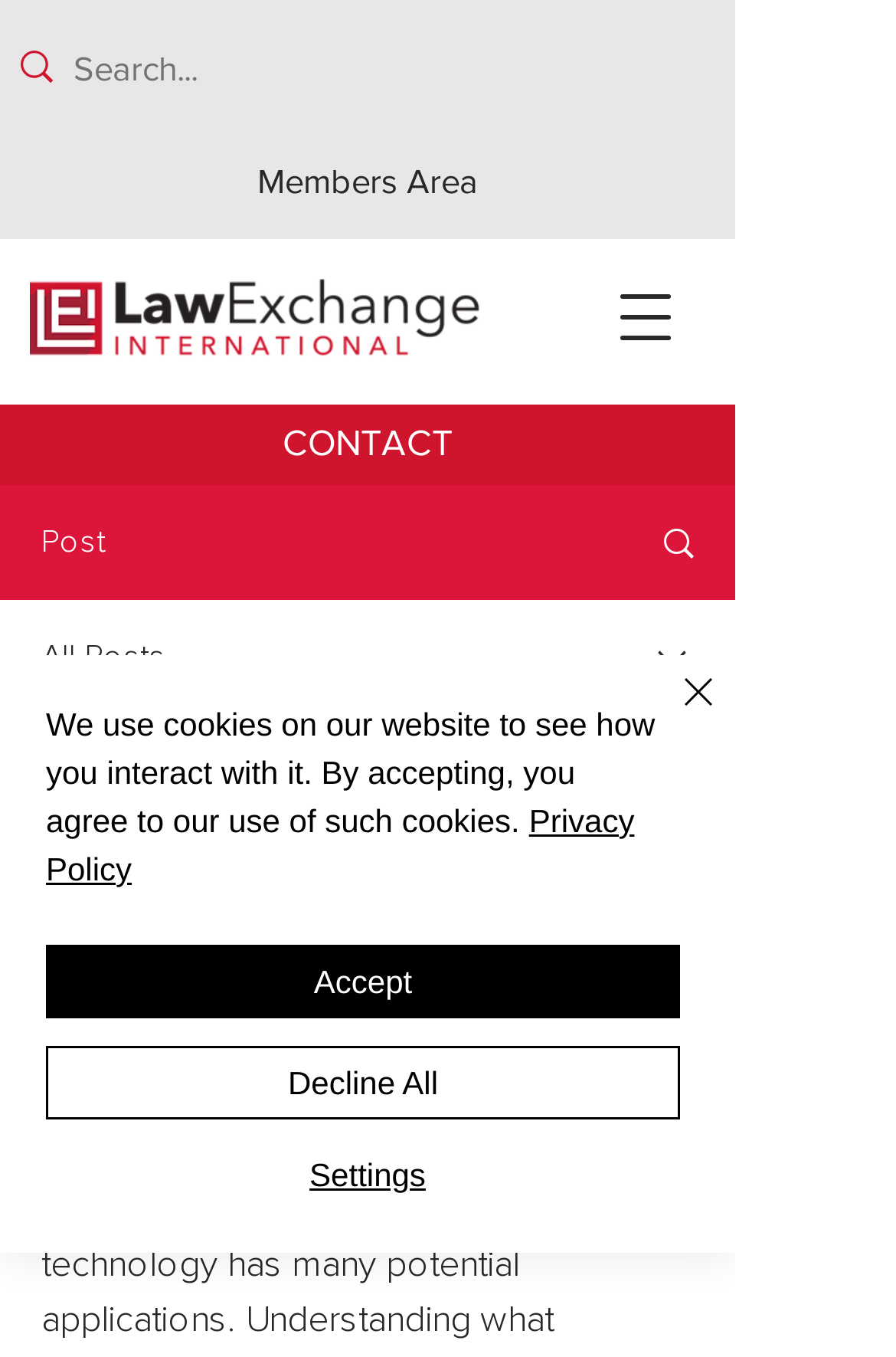Give a detailed overview of the webpage's appearance and contents.

The webpage appears to be a blog or article page from LawExchange International, with a focus on the impact of blockchain technology. At the top left, there is a logo of LawExchange International, accompanied by a navigation menu button and a search bar. The search bar has a magnifying glass icon and a text input field.

Below the navigation menu, there are several links, including "CONTACT", "Members Area", and a post title "Column: The impact of blockchain technology". The post title is a heading, and it is followed by a brief description of the post, including the author's picture, name, and date of publication.

To the right of the post title, there is a button with a picture of a person, which may be a link to the author's profile. Below the post title, there are several links, including "All Posts" and a combobox with a dropdown menu.

The main content of the webpage is a long article about the impact of blockchain technology, which is not fully described in the accessibility tree. At the bottom of the page, there are several links to contact the website, including phone, email, Facebook, and a contact form. There is also a cookie policy alert with buttons to accept, decline, or adjust the cookie settings.

Throughout the page, there are several images, including logos, icons, and pictures of people. The layout of the page is organized, with clear headings and concise text.